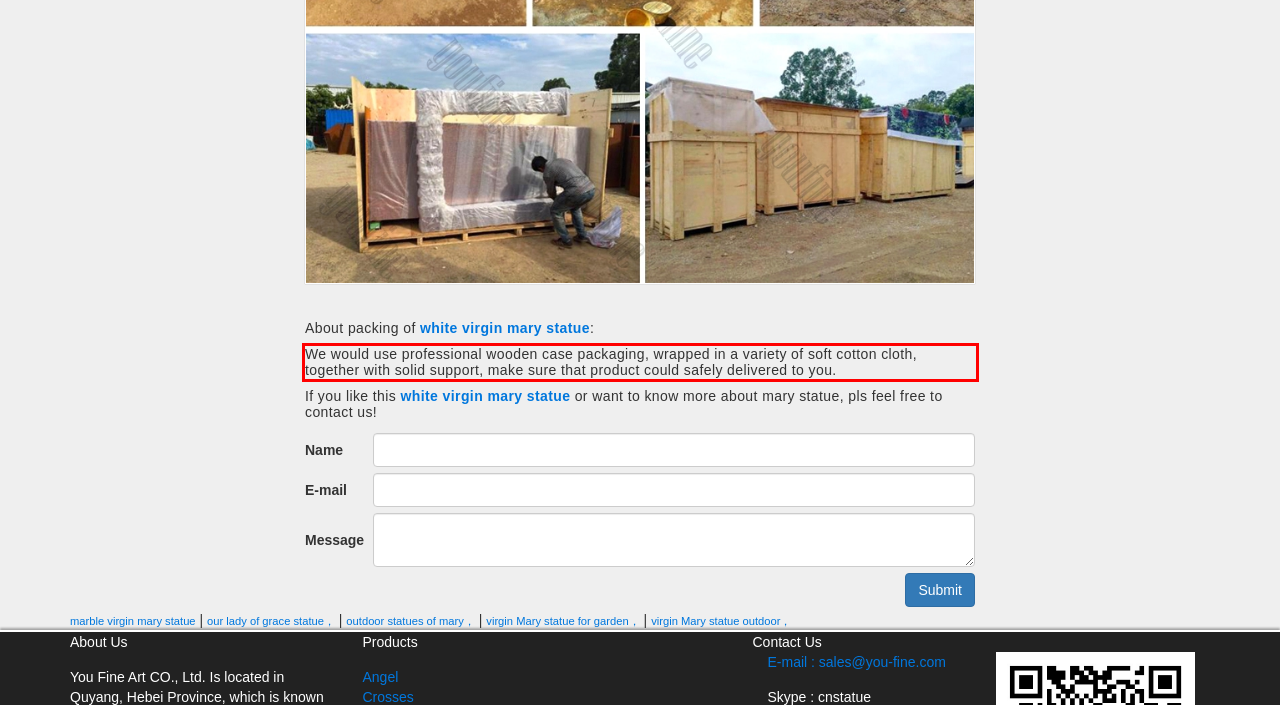Using the provided screenshot, read and generate the text content within the red-bordered area.

We would use professional wooden case packaging, wrapped in a variety of soft cotton cloth, together with solid support, make sure that product could safely delivered to you.